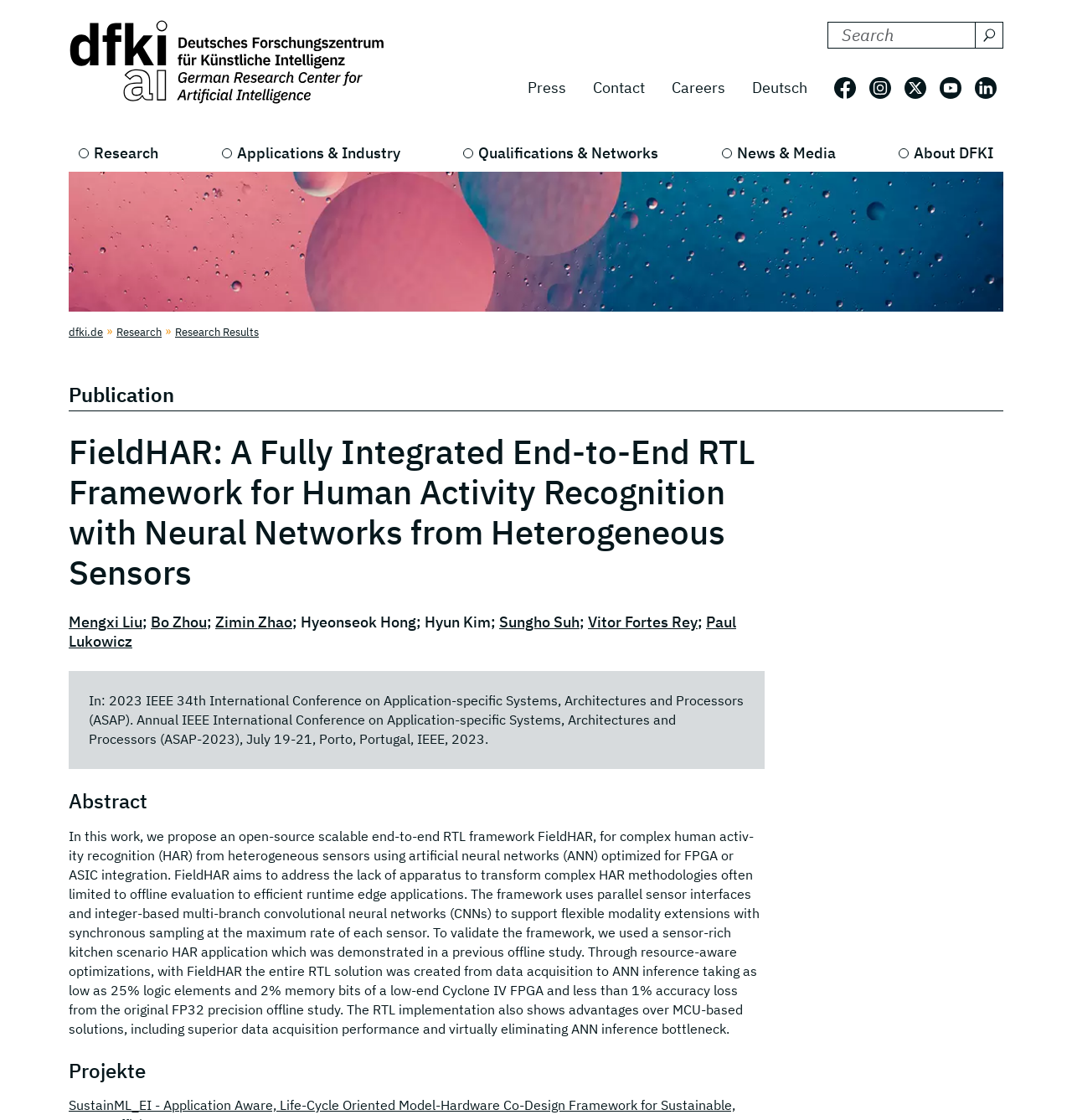What is the title of the conference where the publication was presented? Examine the screenshot and reply using just one word or a brief phrase.

2023 IEEE 34th International Conference on Application-specific Systems, Architectures and Processors (ASAP)